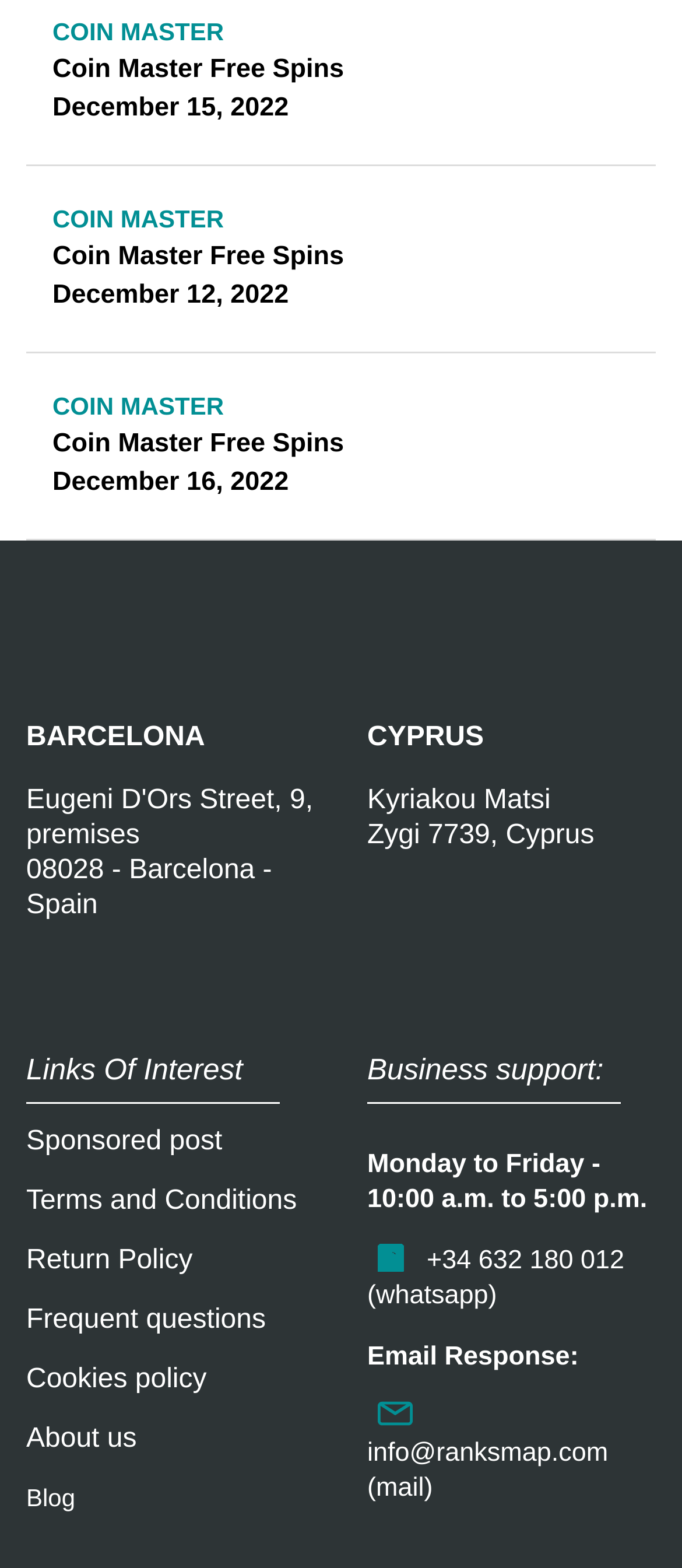From the webpage screenshot, predict the bounding box coordinates (top-left x, top-left y, bottom-right x, bottom-right y) for the UI element described here: Frequent questions

[0.038, 0.832, 0.39, 0.851]